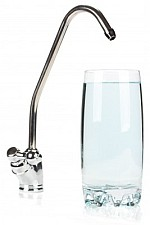What is the purpose of the glass?
Please provide a single word or phrase in response based on the screenshot.

To showcase water purity